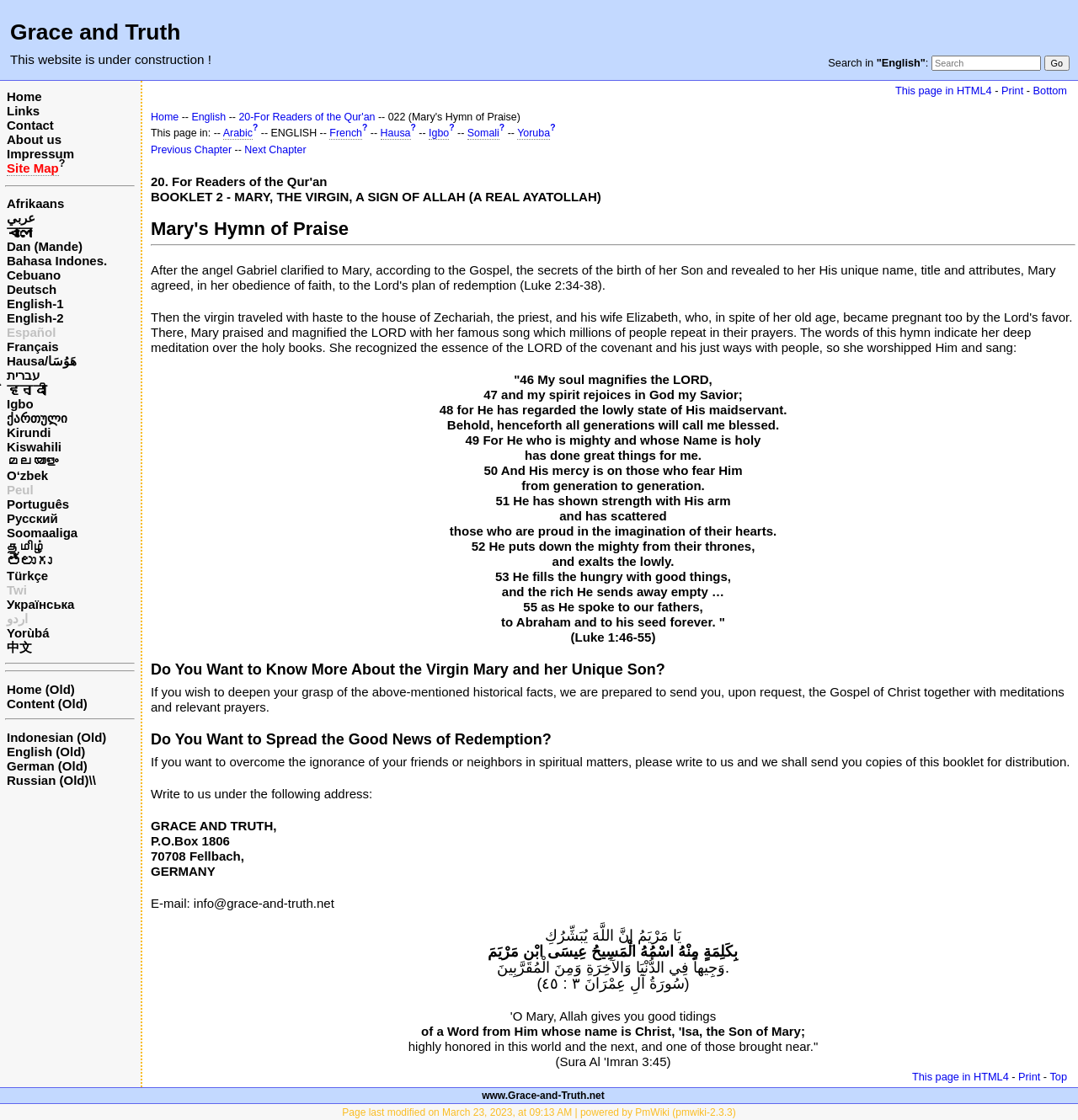Please find the bounding box coordinates for the clickable element needed to perform this instruction: "Select Afrikaans language".

[0.006, 0.175, 0.06, 0.188]